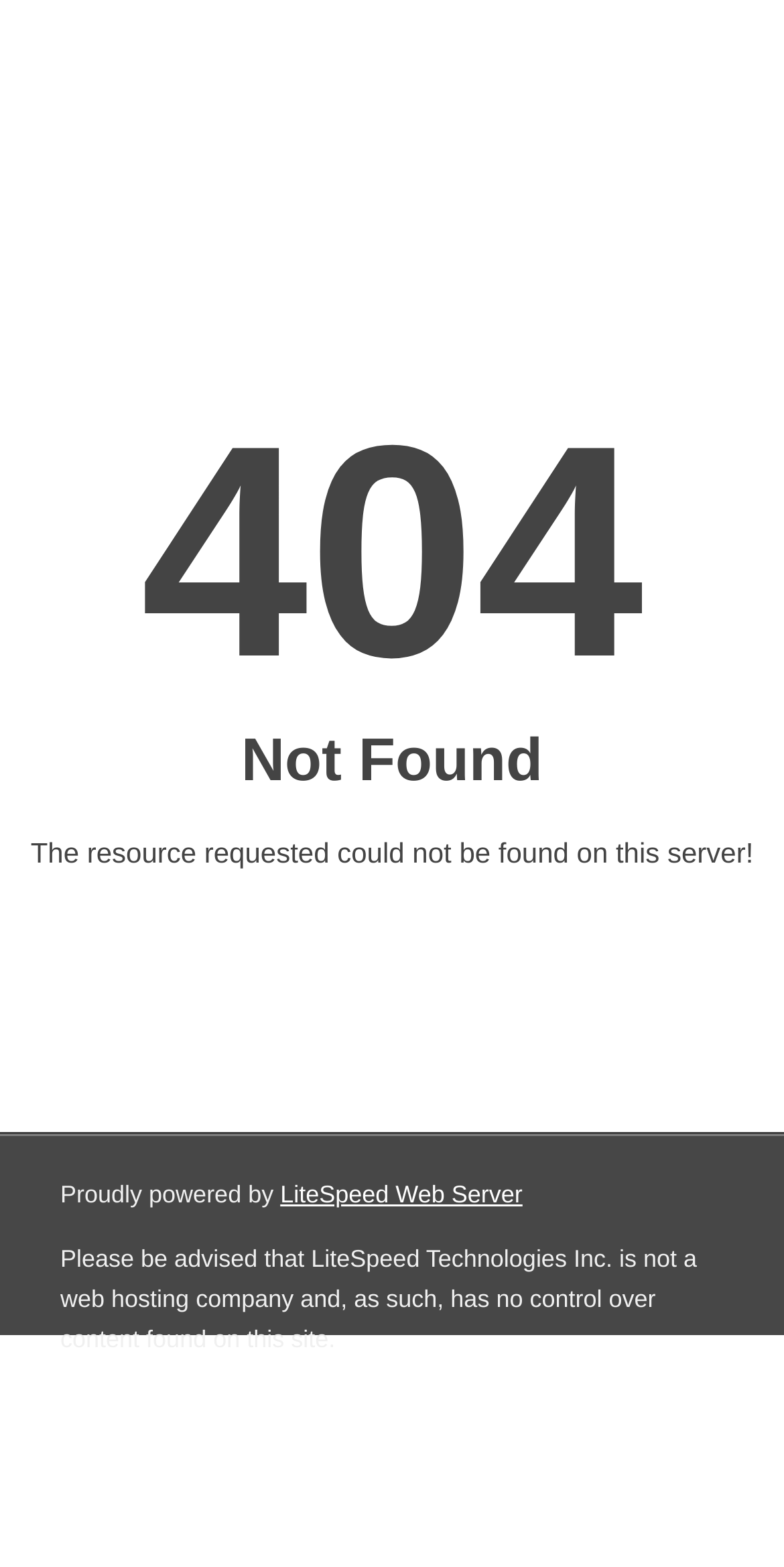Find the bounding box coordinates for the HTML element described in this sentence: "LiteSpeed Web Server". Provide the coordinates as four float numbers between 0 and 1, in the format [left, top, right, bottom].

[0.357, 0.753, 0.666, 0.771]